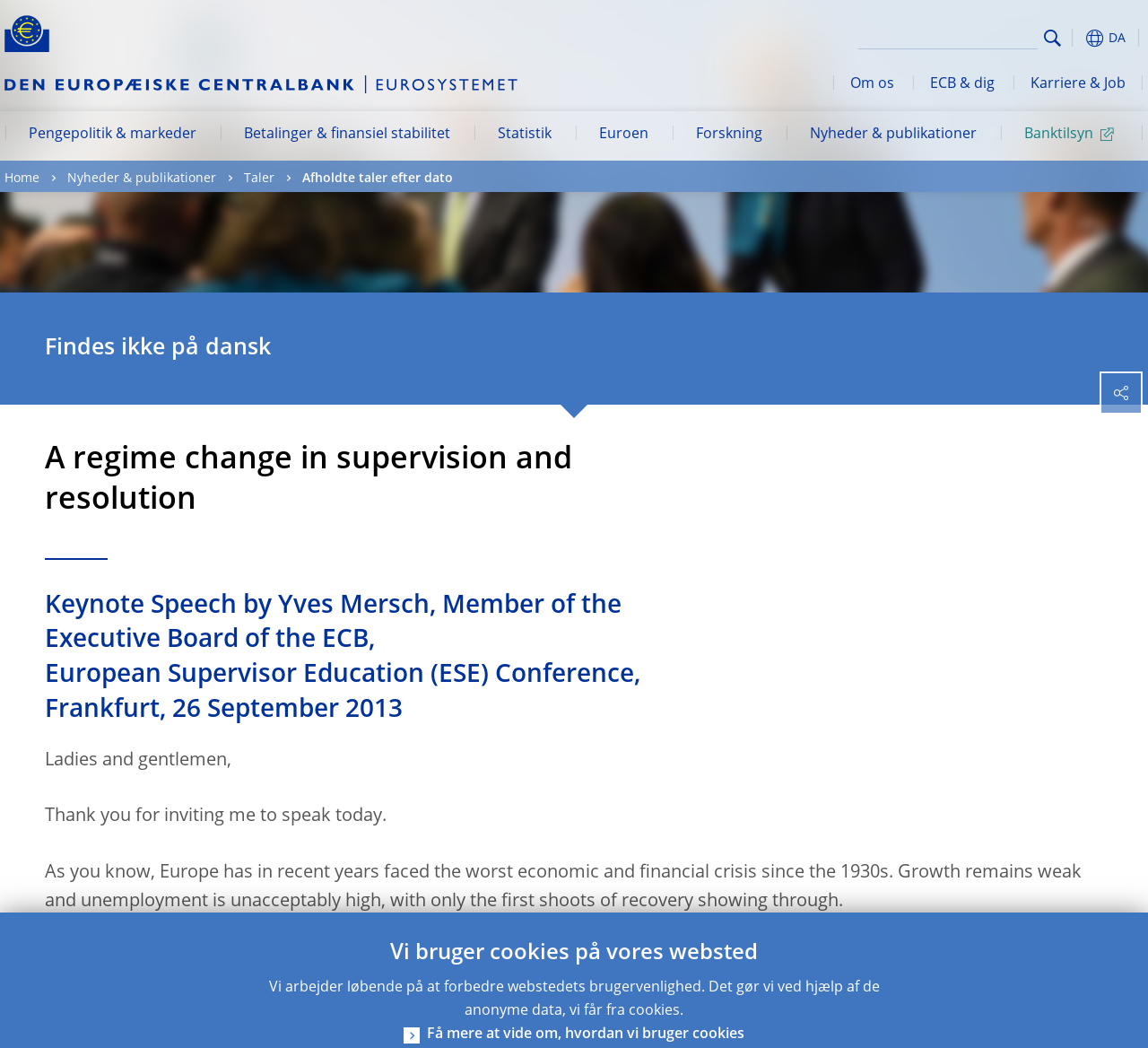What is the purpose of the cookies on the website?
Please utilize the information in the image to give a detailed response to the question.

The purpose of the cookies on the website can be found in the section 'Vi bruger cookies på vores websted', which states that the website uses cookies to improve user experience and provides anonymous data to achieve this goal.